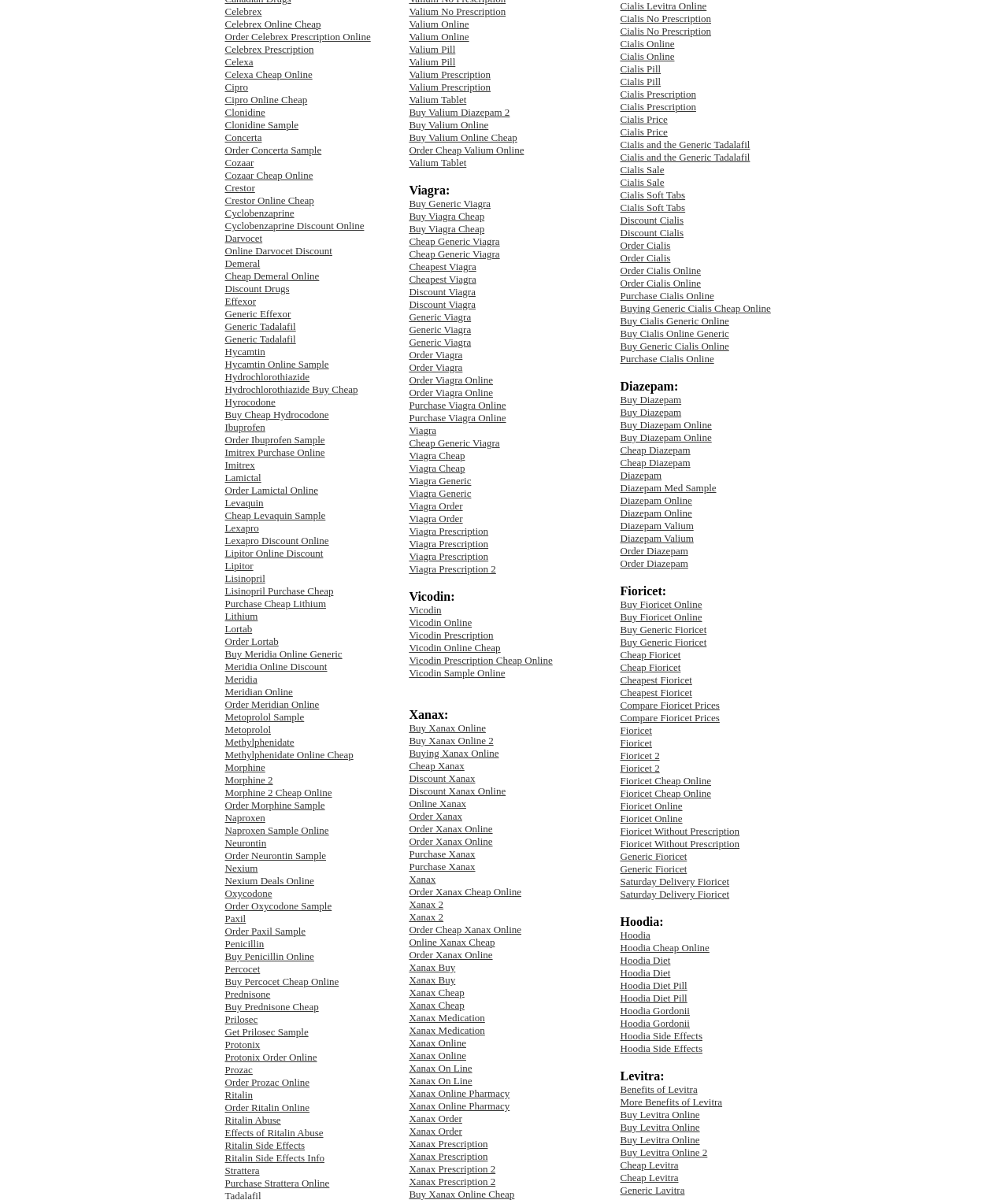Please identify the bounding box coordinates of the region to click in order to complete the task: "Click Cialis Levitra Online". The coordinates must be four float numbers between 0 and 1, specified as [left, top, right, bottom].

[0.615, 0.0, 0.701, 0.01]